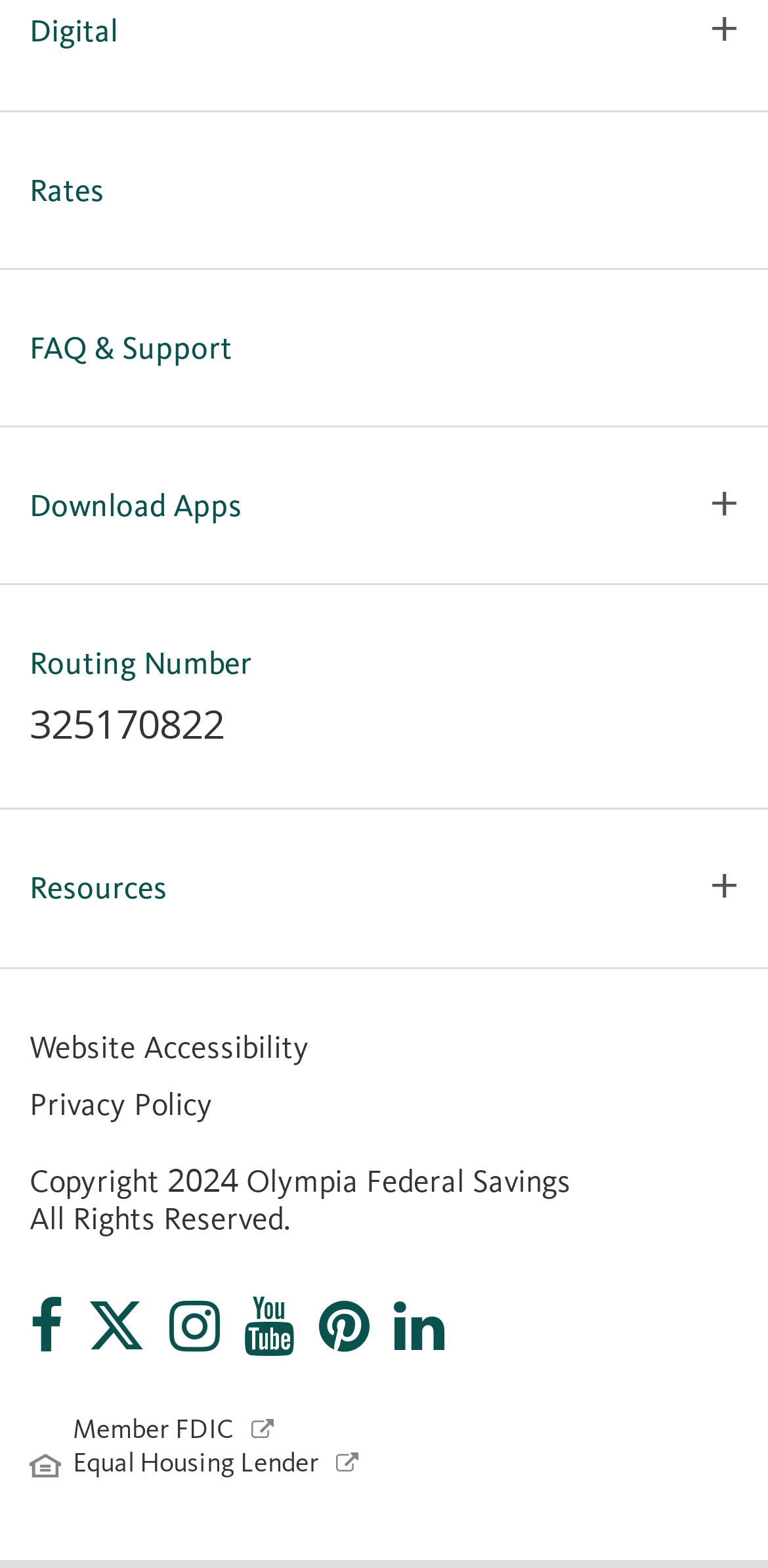Use a single word or phrase to answer the question: What is the routing number?

325170822